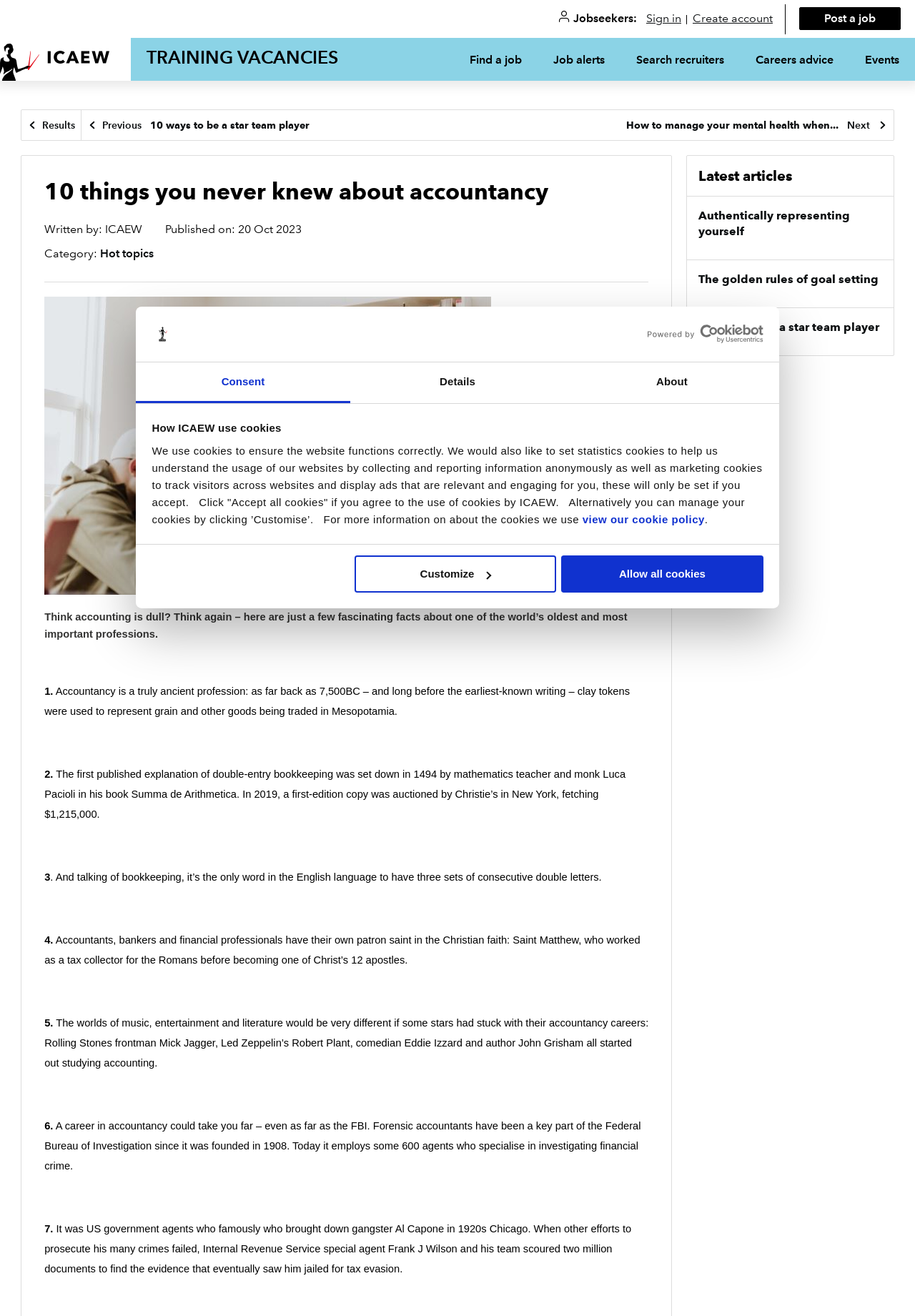Please identify the coordinates of the bounding box that should be clicked to fulfill this instruction: "Click on the navigation menu".

None